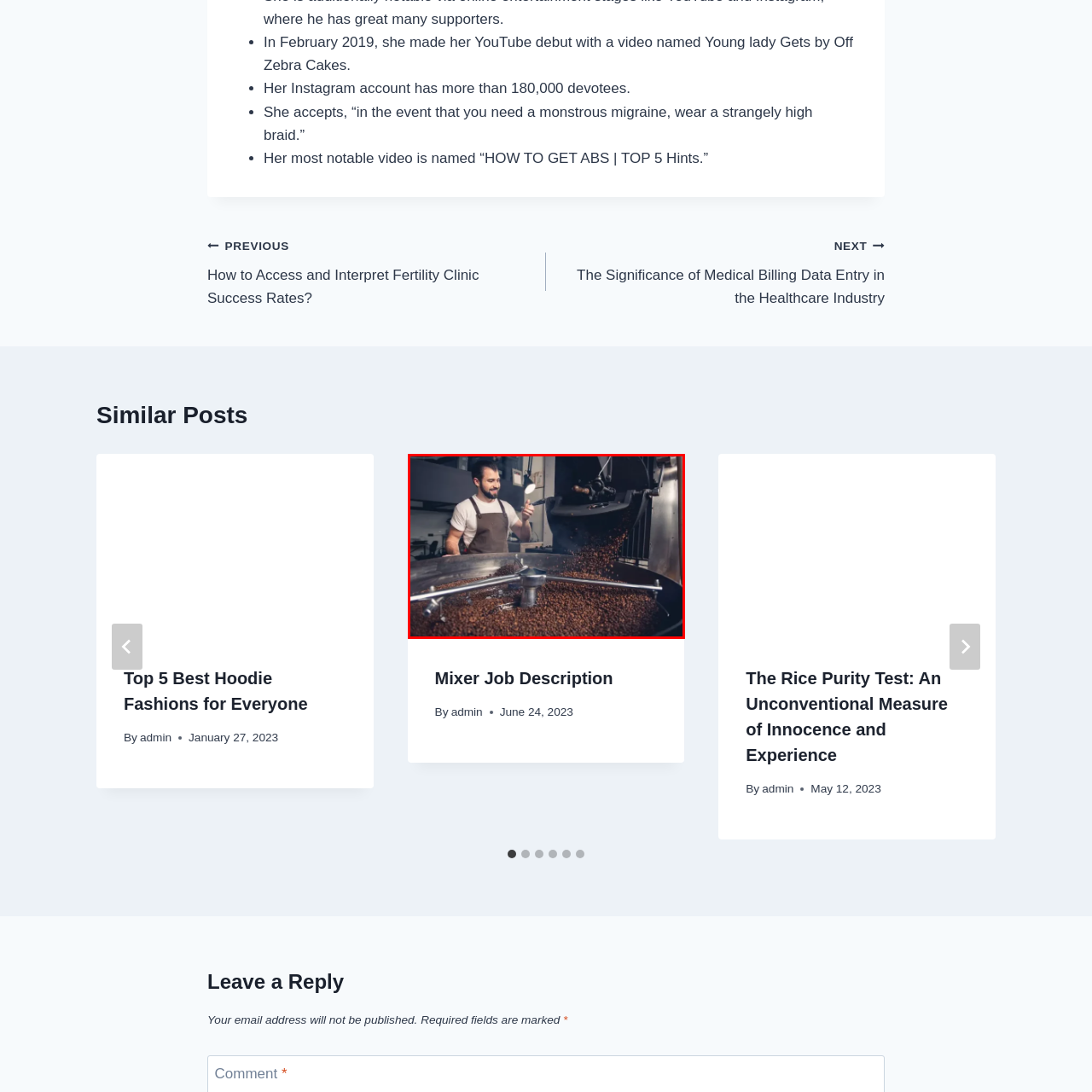Refer to the image area inside the black border, What is the atmosphere of the café? 
Respond concisely with a single word or phrase.

Cozy and modern